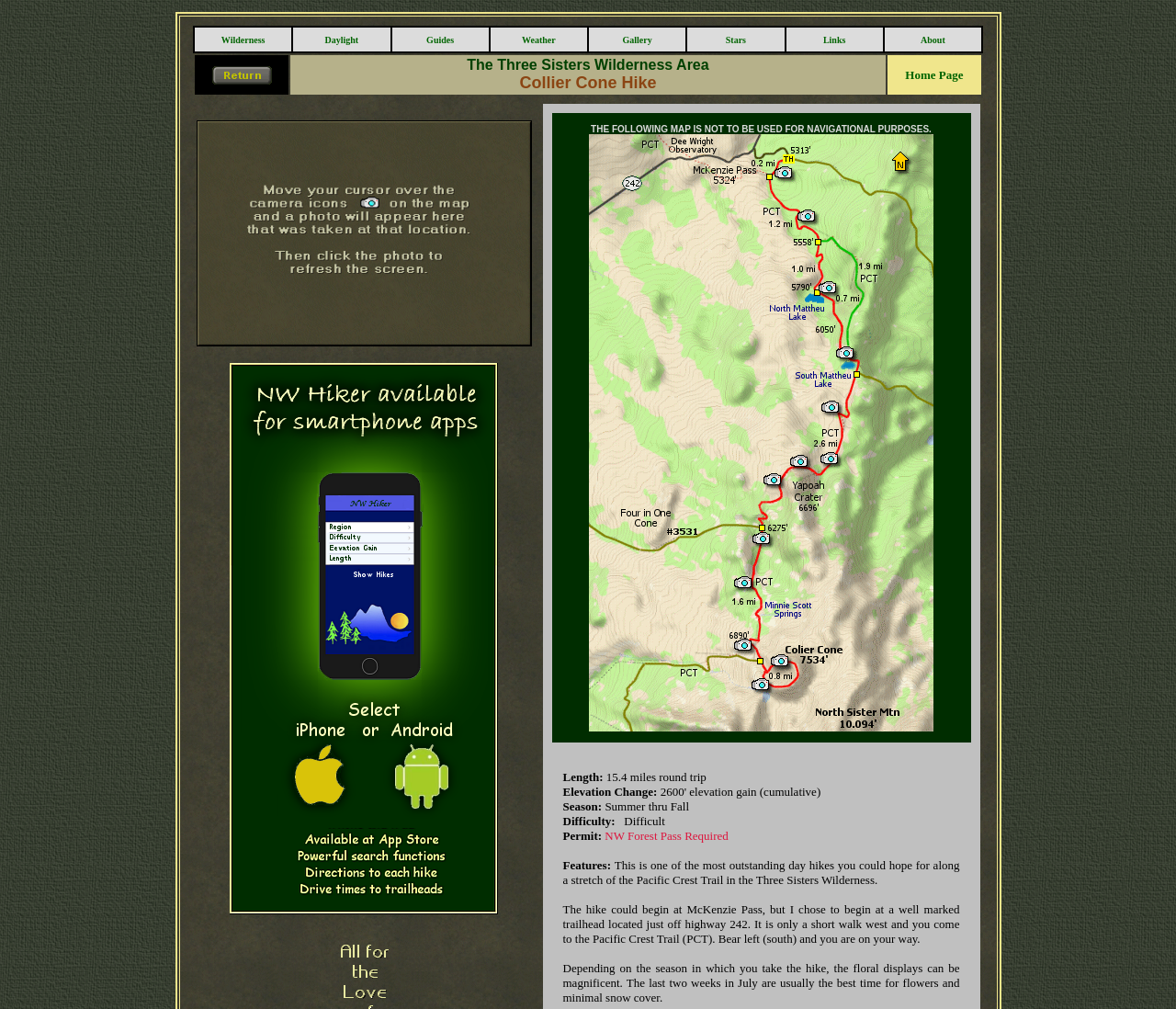Please give a concise answer to this question using a single word or phrase: 
What is the name of the trail?

Pacific Crest Trail